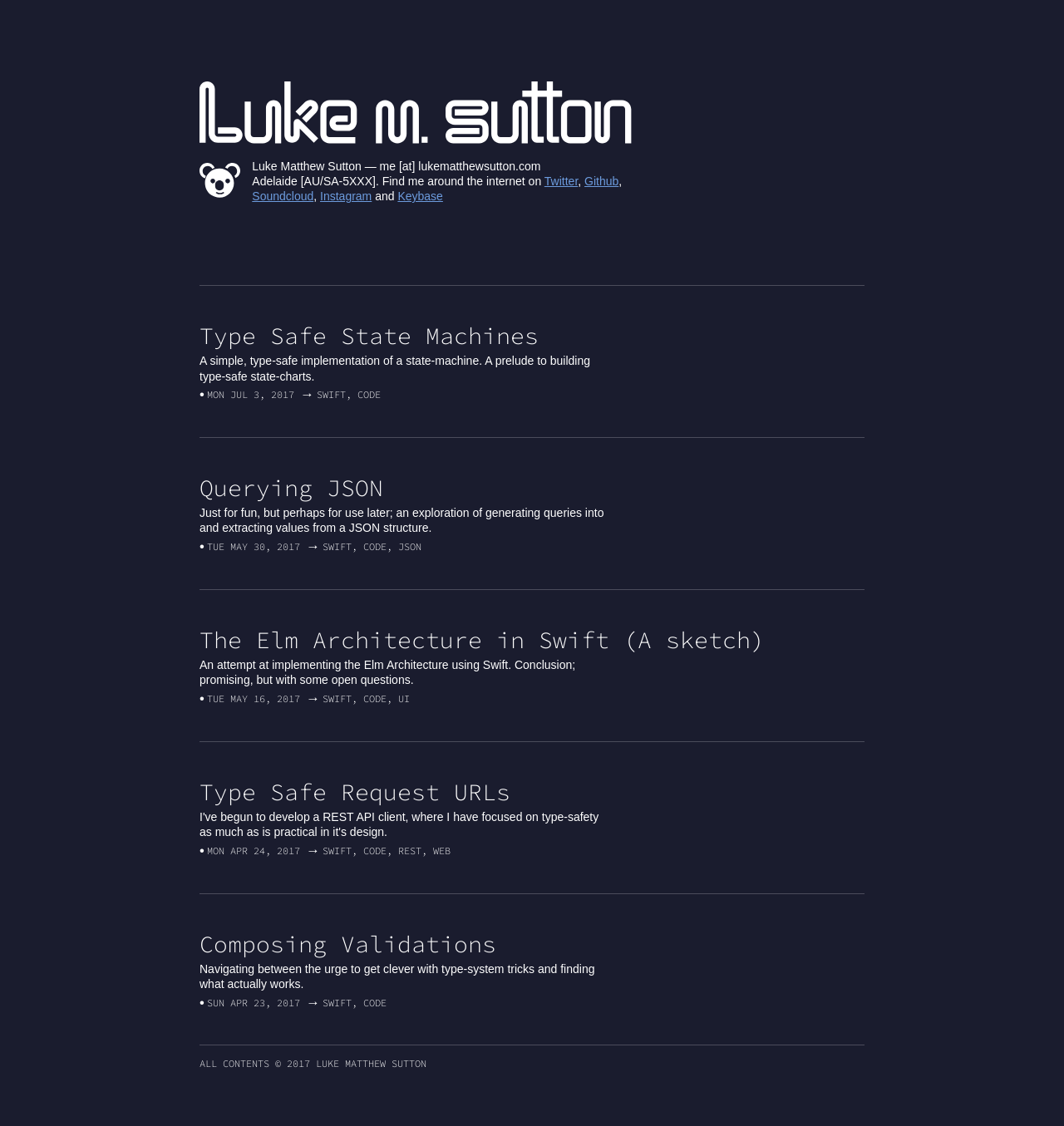Locate the bounding box coordinates of the element that needs to be clicked to carry out the instruction: "Read about Querying JSON". The coordinates should be given as four float numbers ranging from 0 to 1, i.e., [left, top, right, bottom].

[0.188, 0.42, 0.36, 0.447]